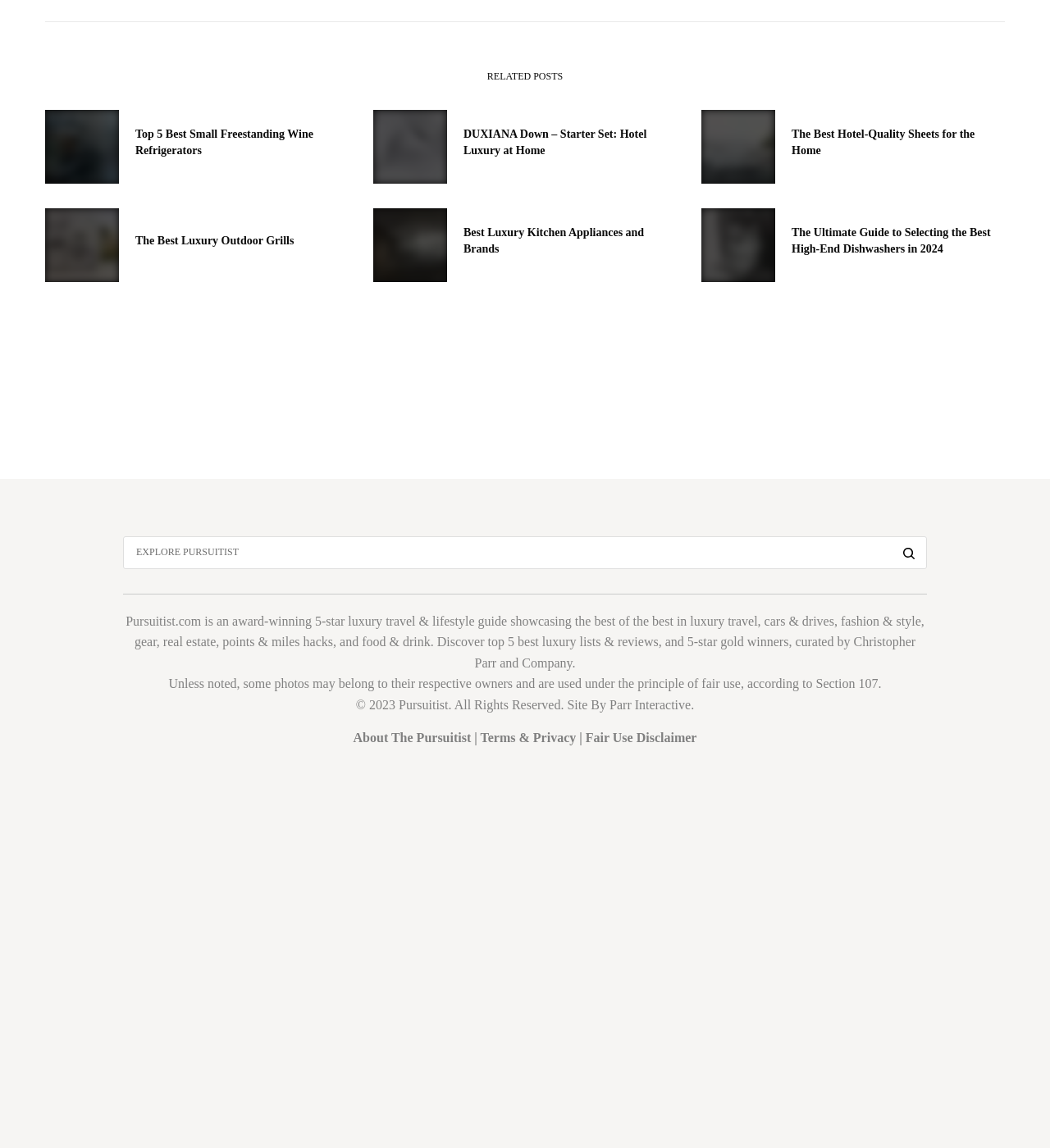How many related posts are displayed on the webpage?
Give a single word or phrase as your answer by examining the image.

5